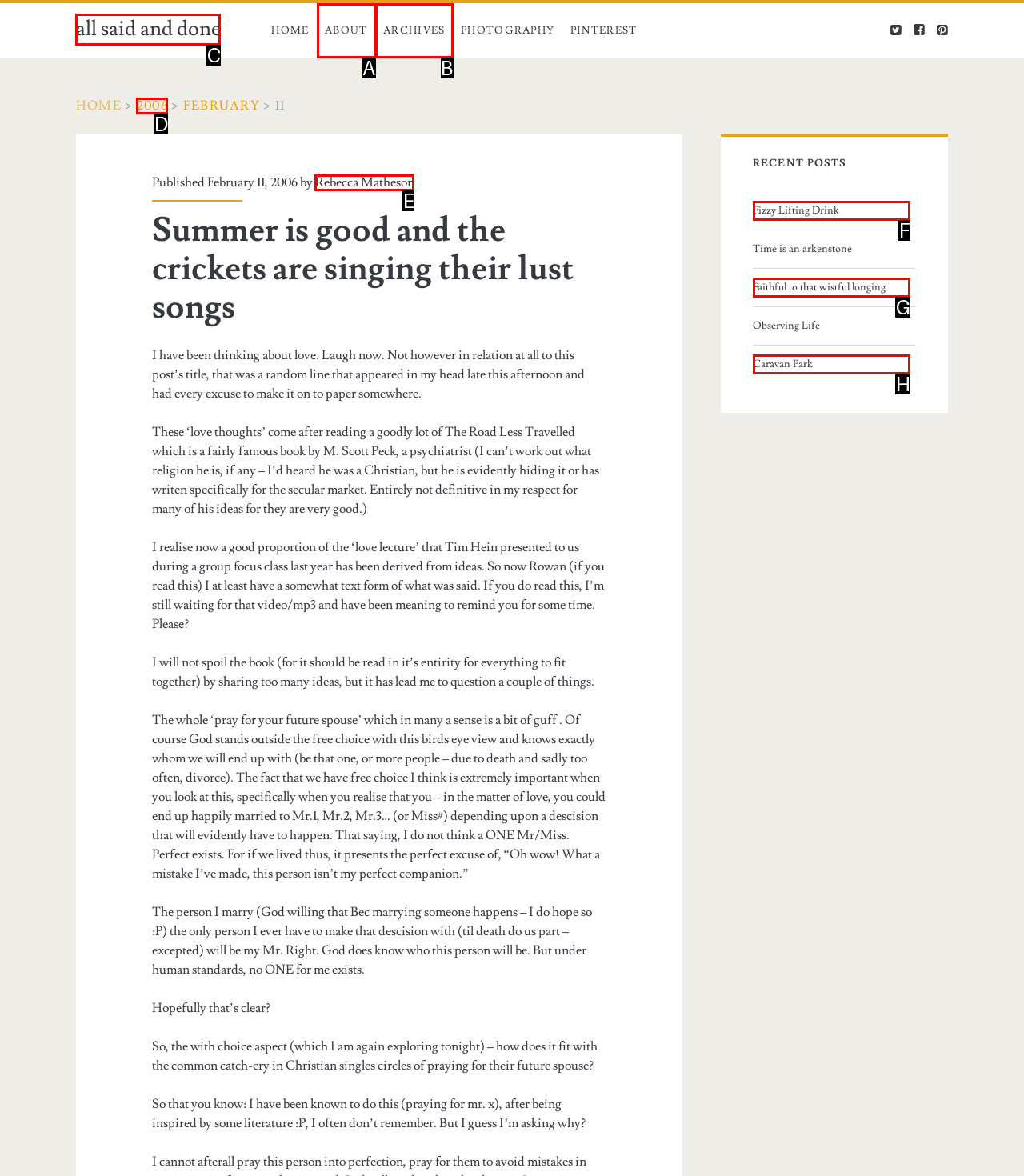Determine which HTML element fits the description: all said and done. Answer with the letter corresponding to the correct choice.

C